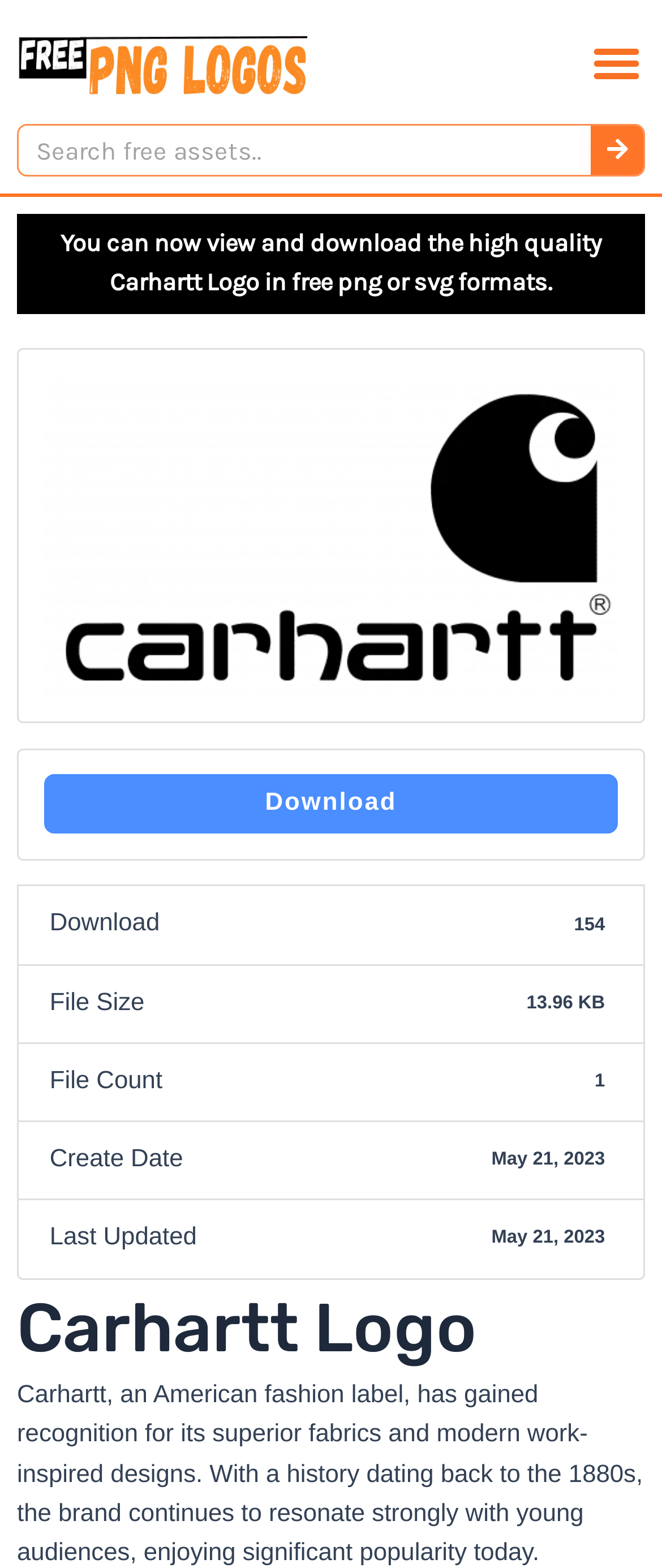Extract the bounding box coordinates for the UI element described as: "Download".

[0.066, 0.494, 0.934, 0.532]